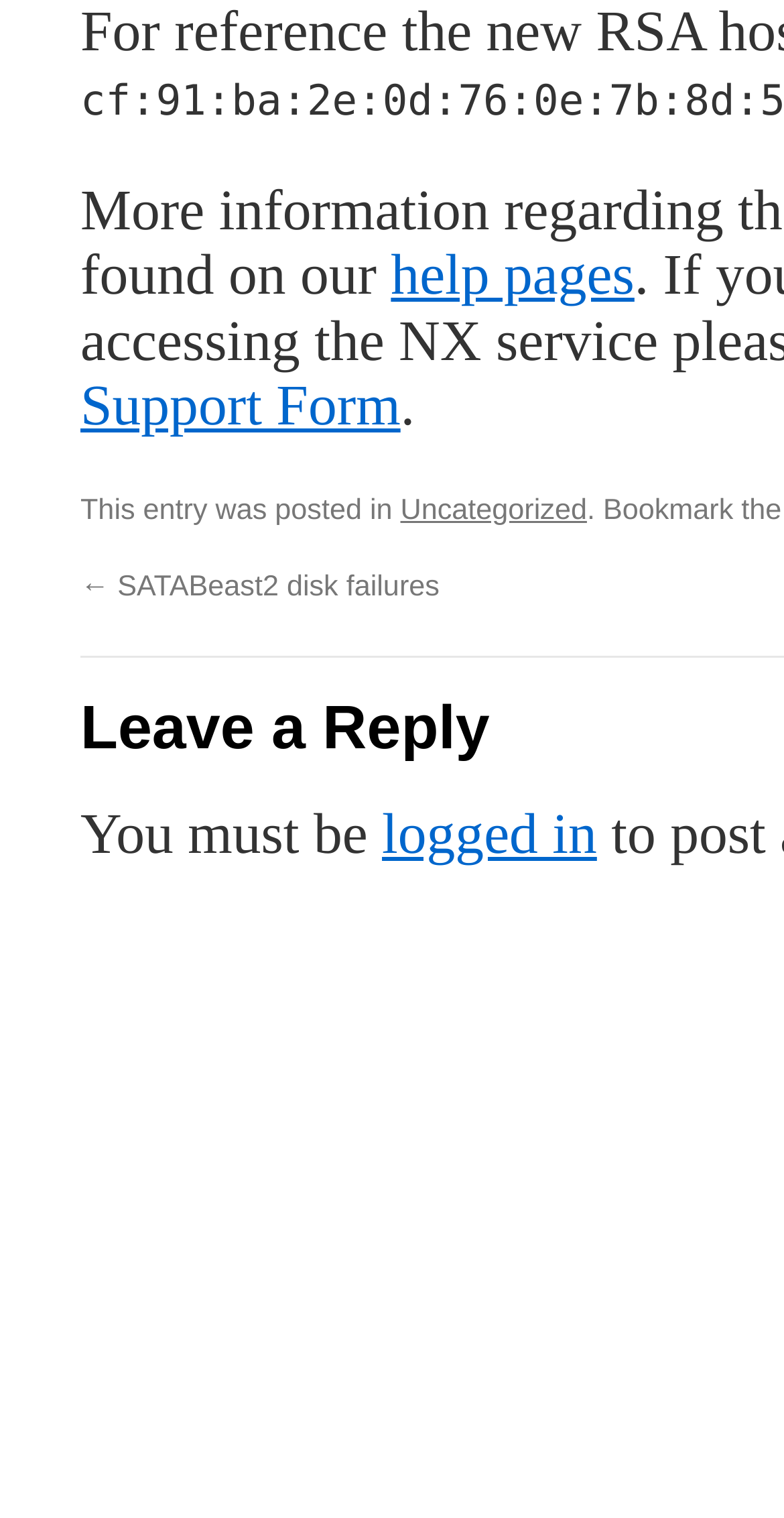Please answer the following question using a single word or phrase: 
What is the category of the current post?

Uncategorized